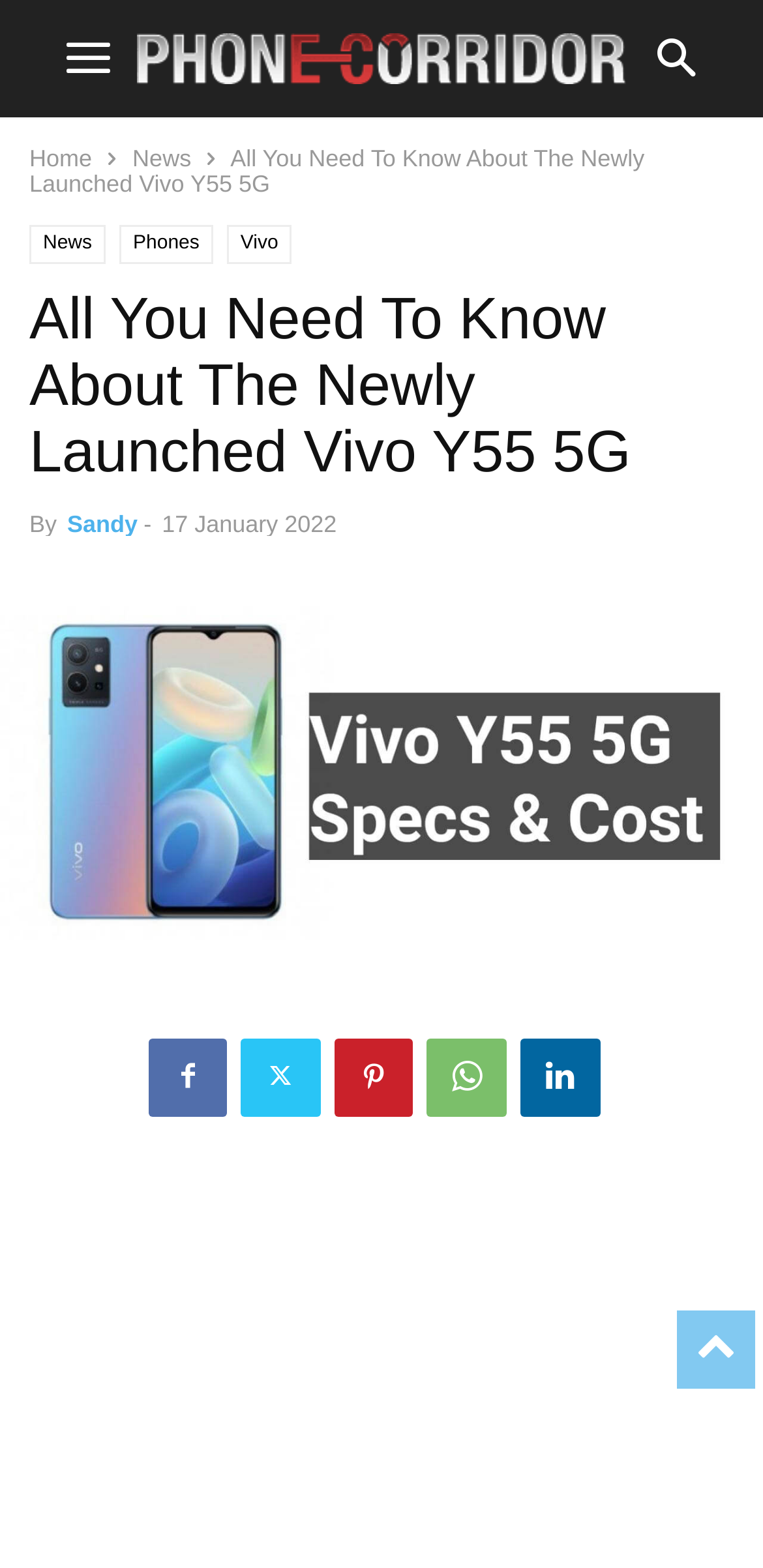Describe every aspect of the webpage in a detailed manner.

The webpage is about the Vivo Y55s 5G, a newly launched smartphone. At the top, there is a logo image of "PHONECORRIDOR" and a navigation menu with links to "Home" and "News". Below the navigation menu, there is a title "All You Need To Know About The Newly Launched Vivo Y55 5G" in a large font size. 

Under the title, there are three links to "News", "Phones", and "Vivo" categories. Following these links, there is a header section that includes the same title as above, along with the author's name "Sandy" and the publication date "17 January 2022". 

On the left side of the page, there is a large image of the Vivo Y55 5G smartphone. Below the image, there is a link to "The Vivo Y55 5G" and five social media links represented by icons.